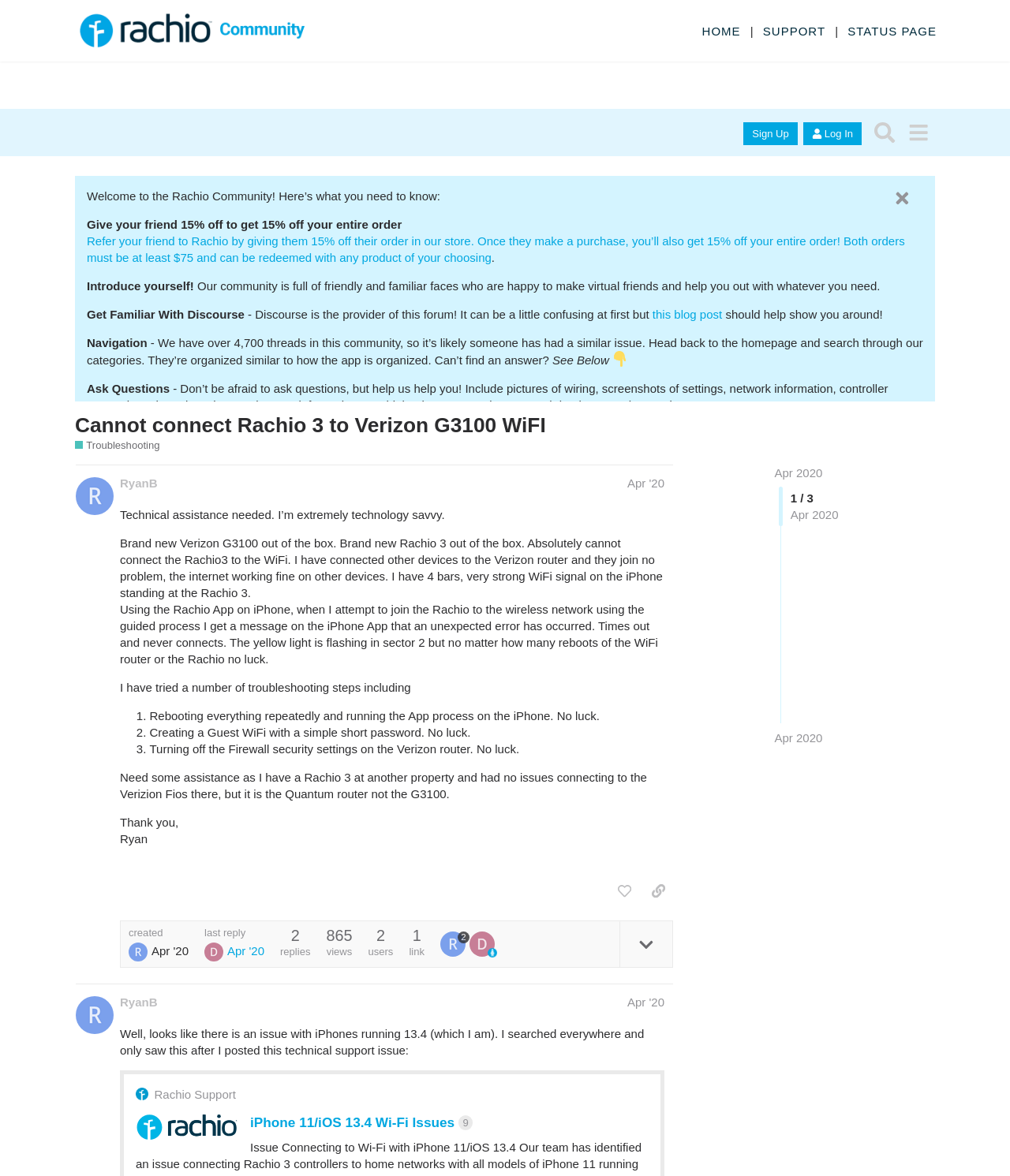What is the name of the person who posted the first post?
Answer the question with a single word or phrase derived from the image.

RyanB